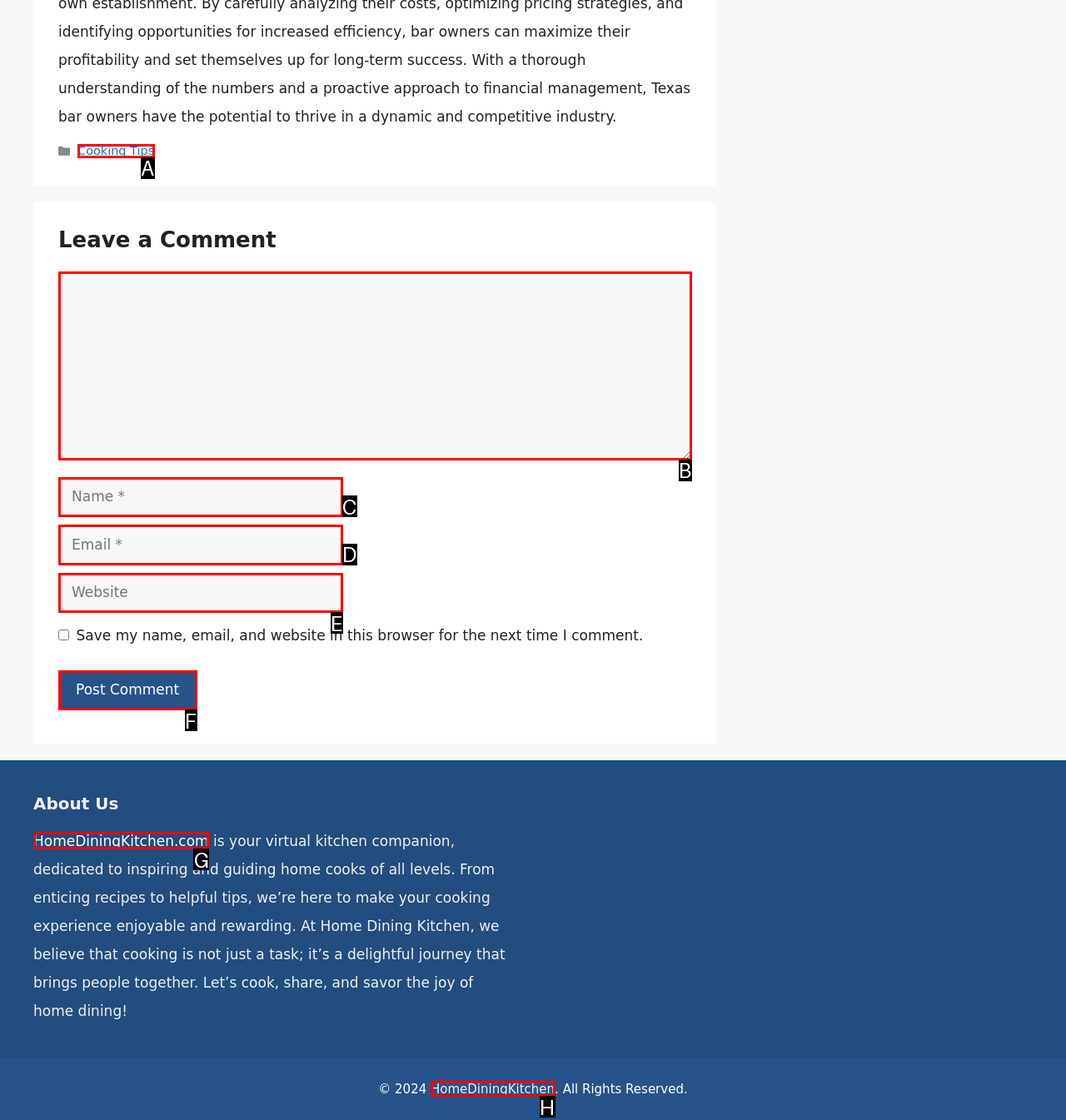Determine which option matches the description: sales@aimtti.com. Answer using the letter of the option.

None